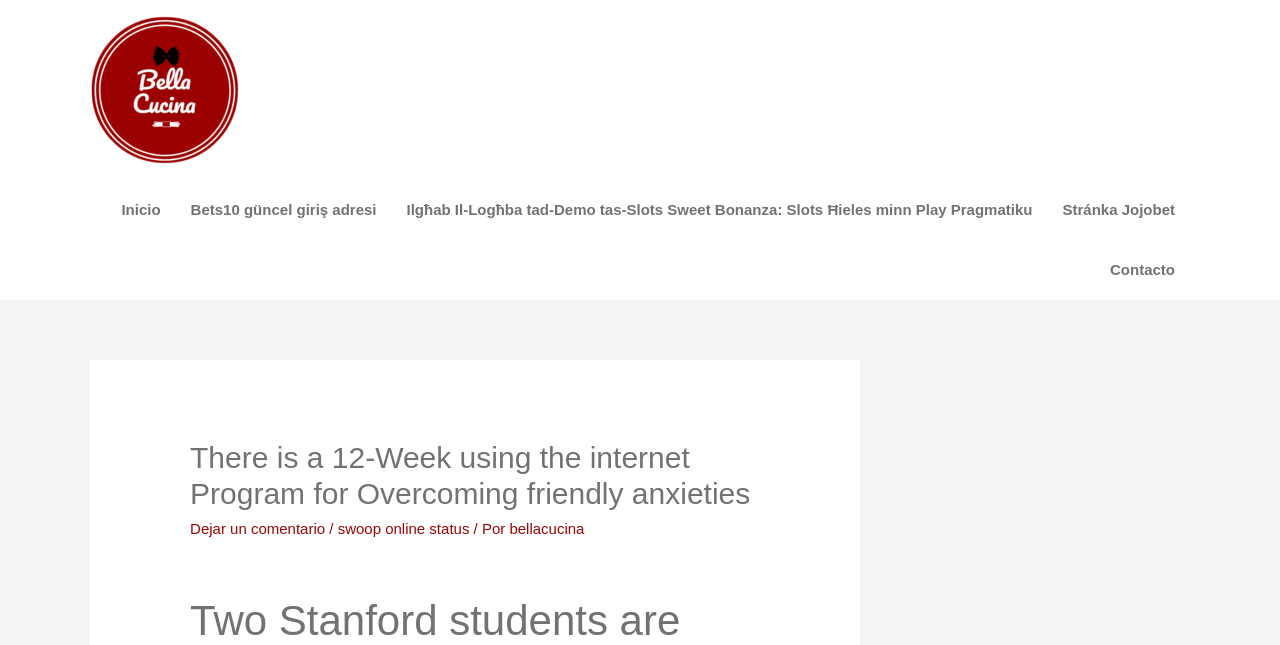Mark the bounding box of the element that matches the following description: "Bets10 güncel giriş adresi".

[0.137, 0.279, 0.306, 0.372]